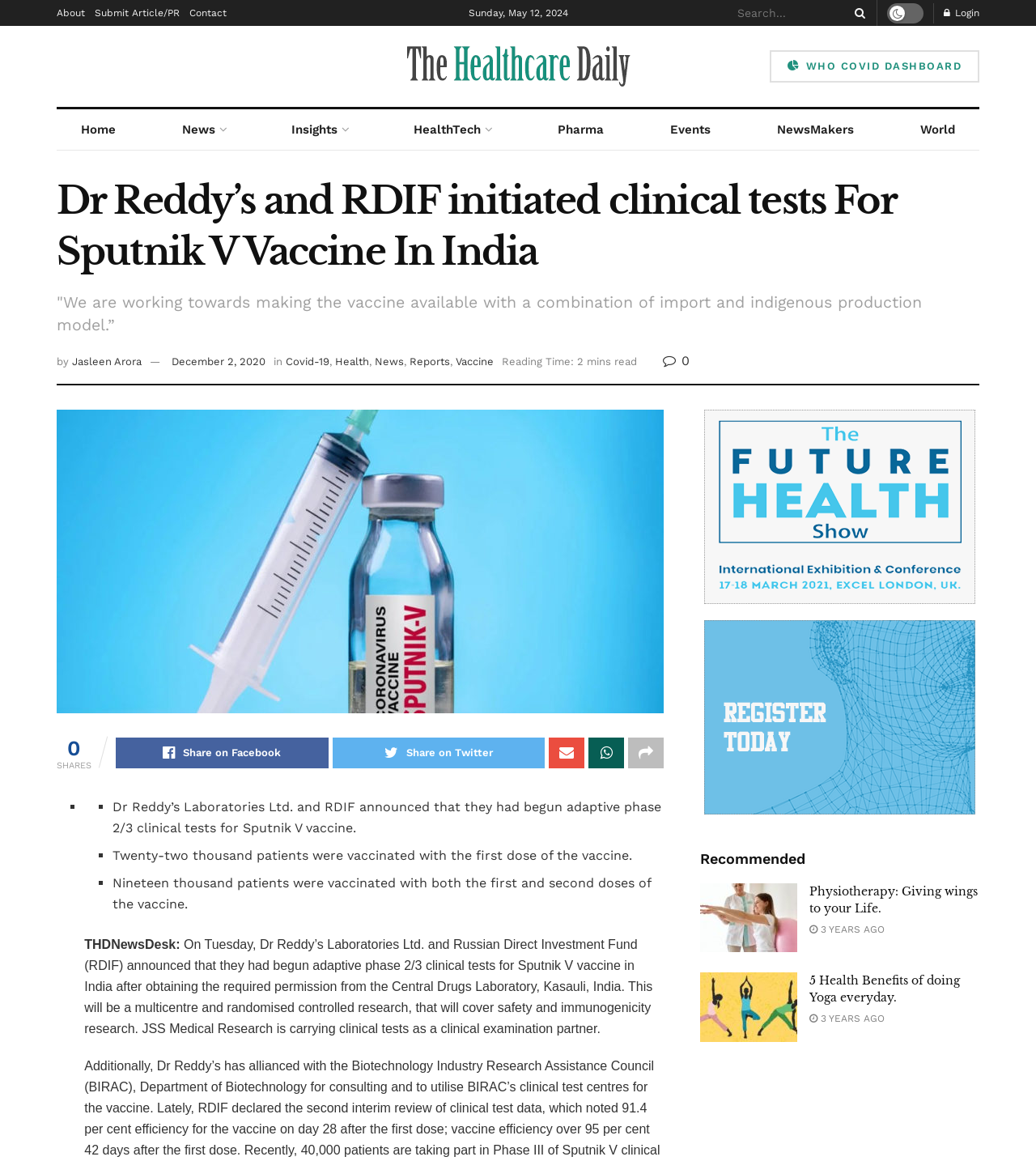Given the element description "Submit Article/PR", identify the bounding box of the corresponding UI element.

[0.091, 0.0, 0.173, 0.022]